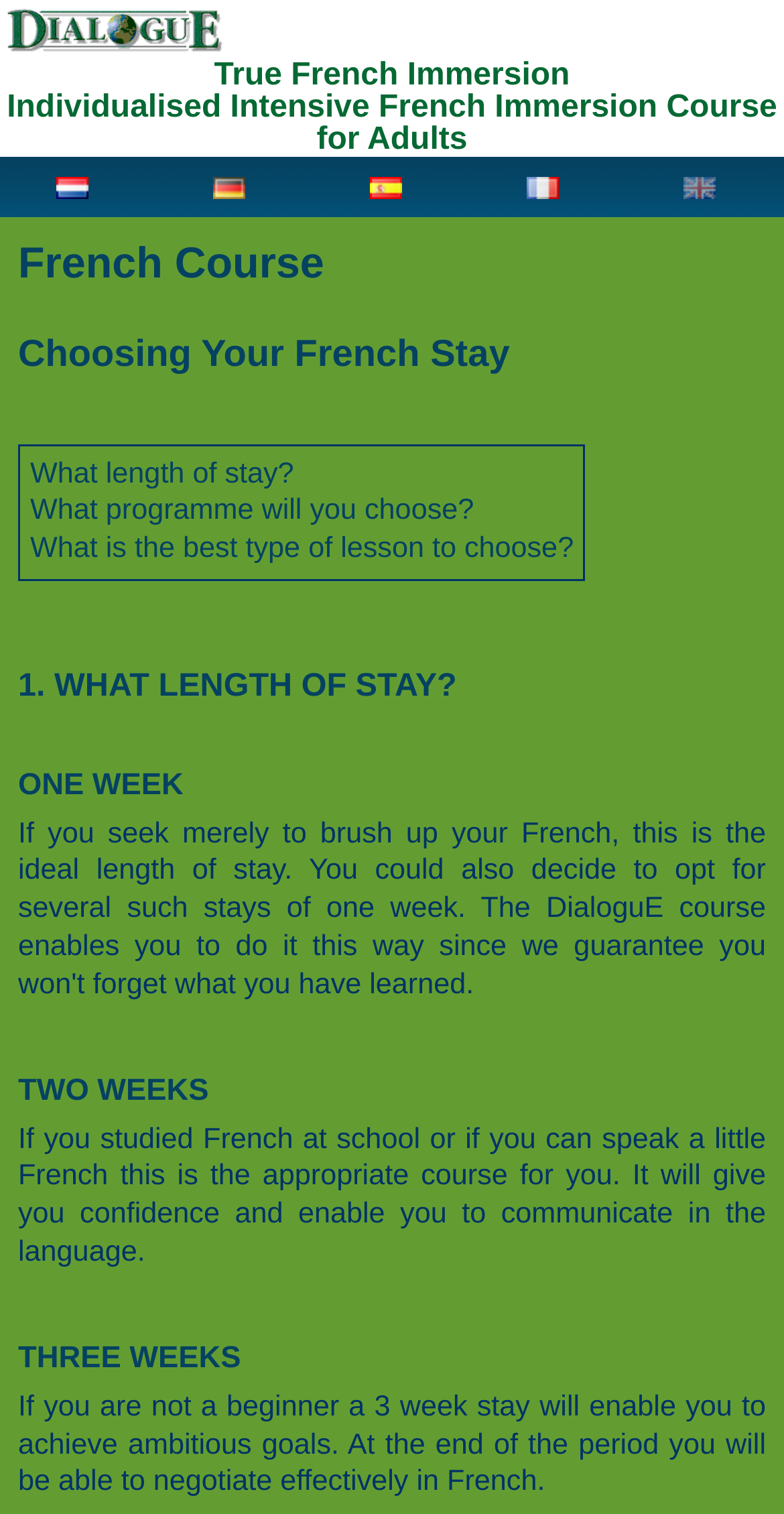Can you determine the bounding box coordinates of the area that needs to be clicked to fulfill the following instruction: "Read about the benefits of a one-week stay"?

[0.023, 0.506, 0.977, 0.532]